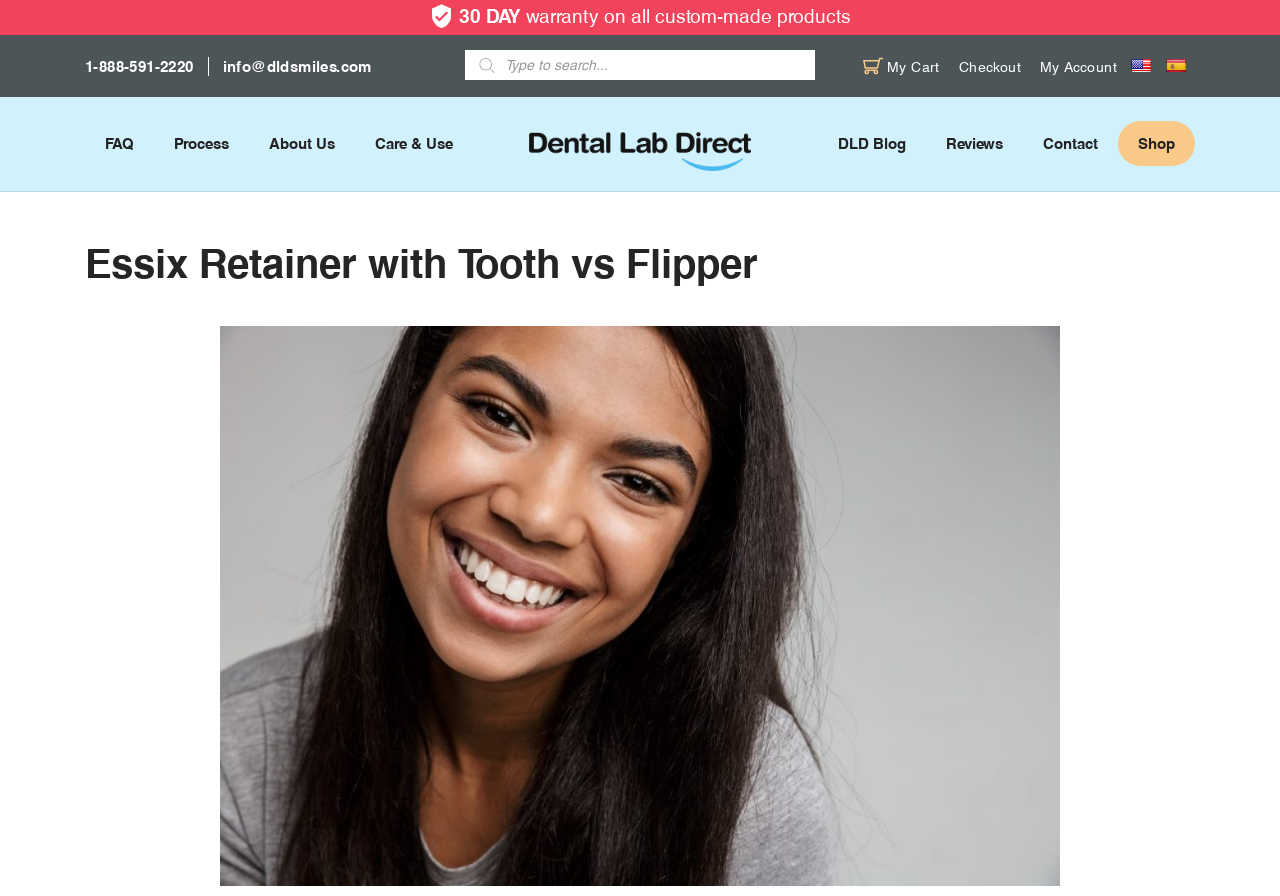Determine the bounding box coordinates of the region to click in order to accomplish the following instruction: "search for products". Provide the coordinates as four float numbers between 0 and 1, specifically [left, top, right, bottom].

[0.363, 0.056, 0.637, 0.09]